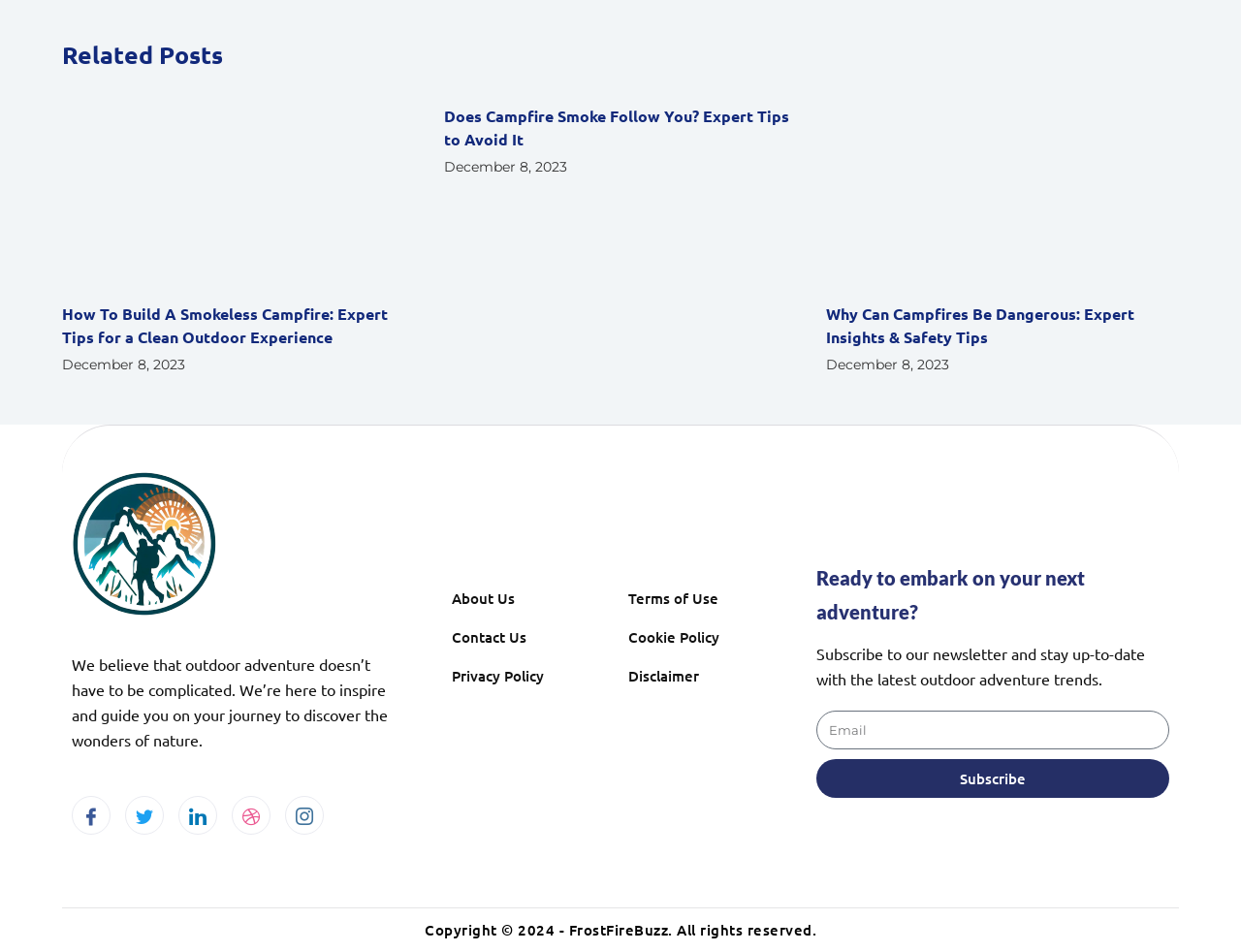For the following element description, predict the bounding box coordinates in the format (top-left x, top-left y, bottom-right x, bottom-right y). All values should be floating point numbers between 0 and 1. Description: parent_node: Email name="form_fields[email]" placeholder="Email"

[0.658, 0.747, 0.942, 0.788]